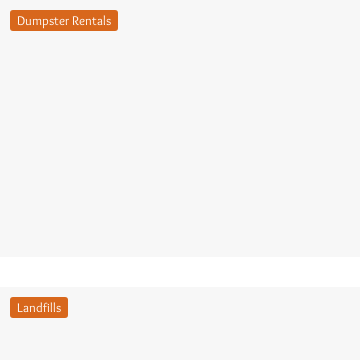What type of information is accessible through the 'Landfills' button?
Could you please answer the question thoroughly and with as much detail as possible?

The 'Landfills' button indicates access to information about landfill sites, shedding light on waste disposal methods and the management of refuse, which is a crucial aspect of waste management and environmental sustainability.